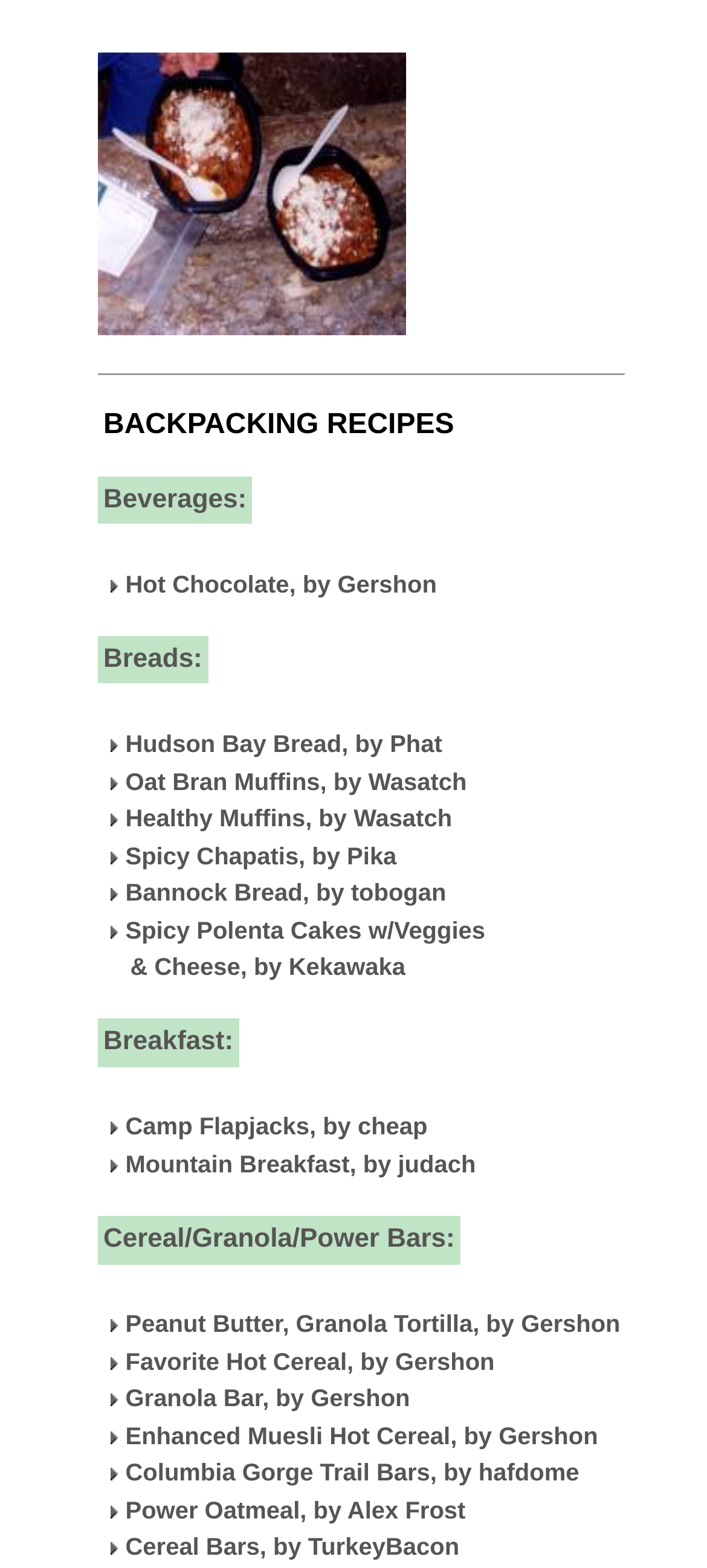Please provide the bounding box coordinates for the element that needs to be clicked to perform the instruction: "Explore the 'Camp Flapjacks, by cheap' breakfast option". The coordinates must consist of four float numbers between 0 and 1, formatted as [left, top, right, bottom].

[0.177, 0.71, 0.605, 0.727]